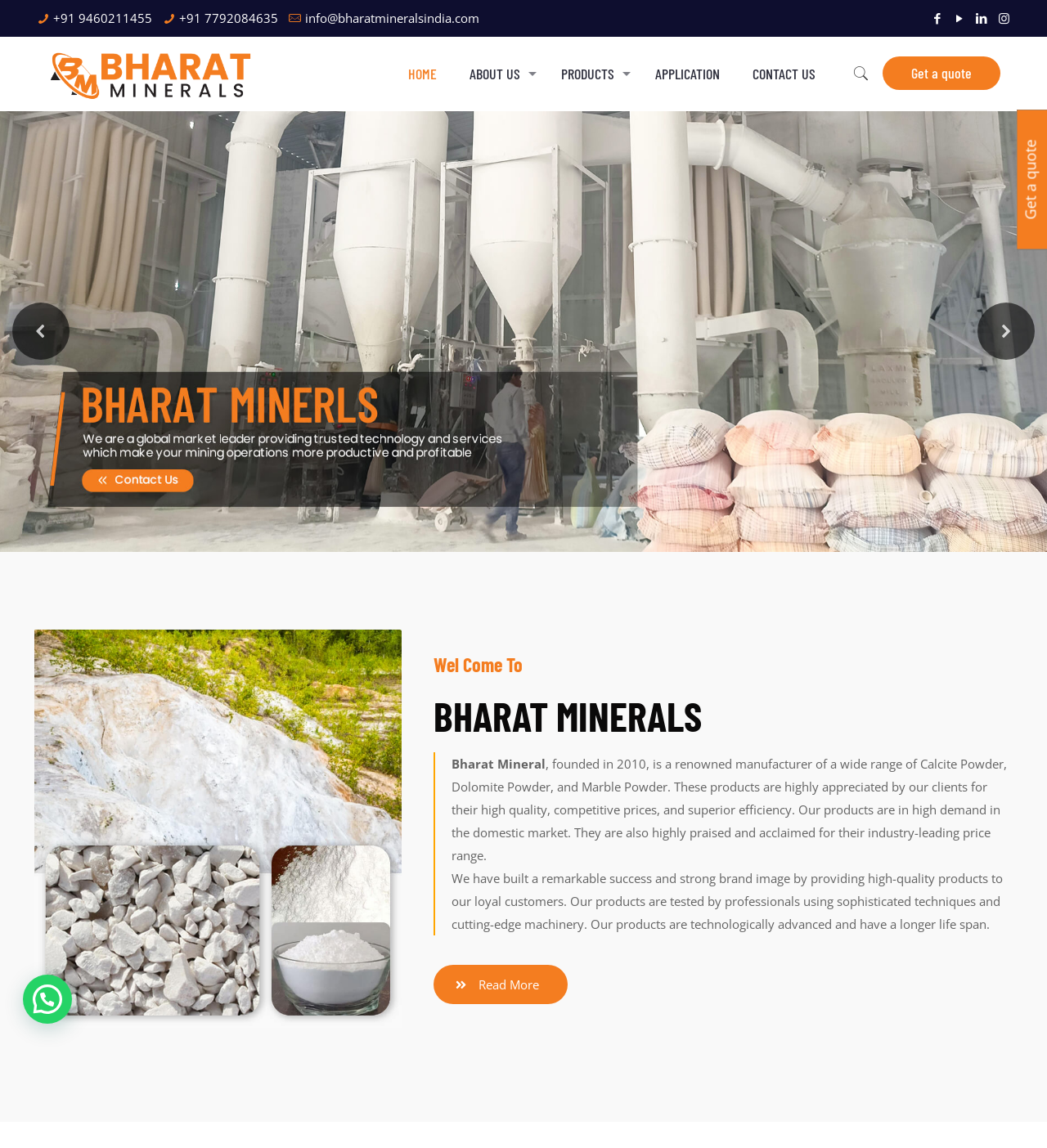Provide a brief response in the form of a single word or phrase:
Are there navigation links?

Yes